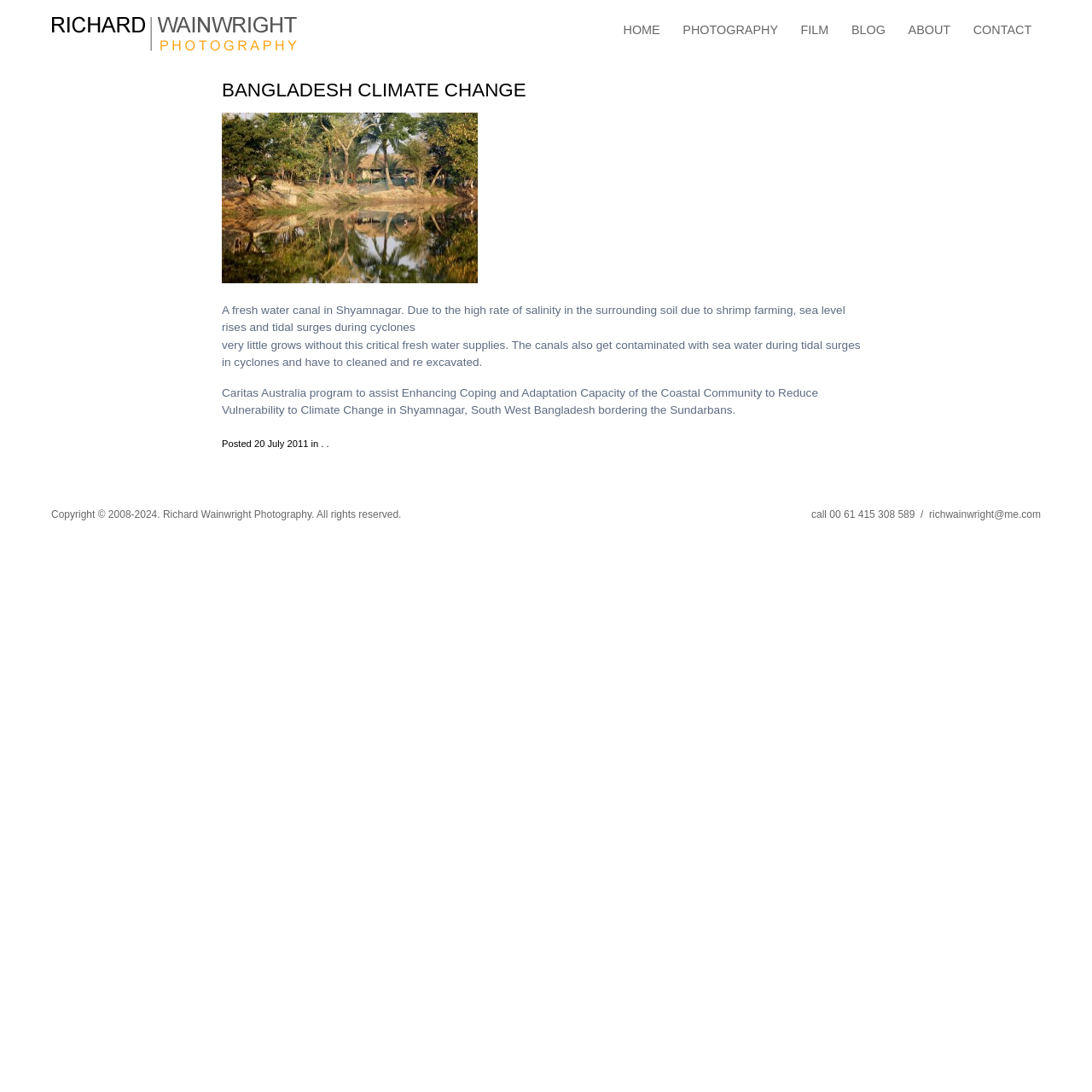Determine the primary headline of the webpage.

BANGLADESH CLIMATE CHANGE